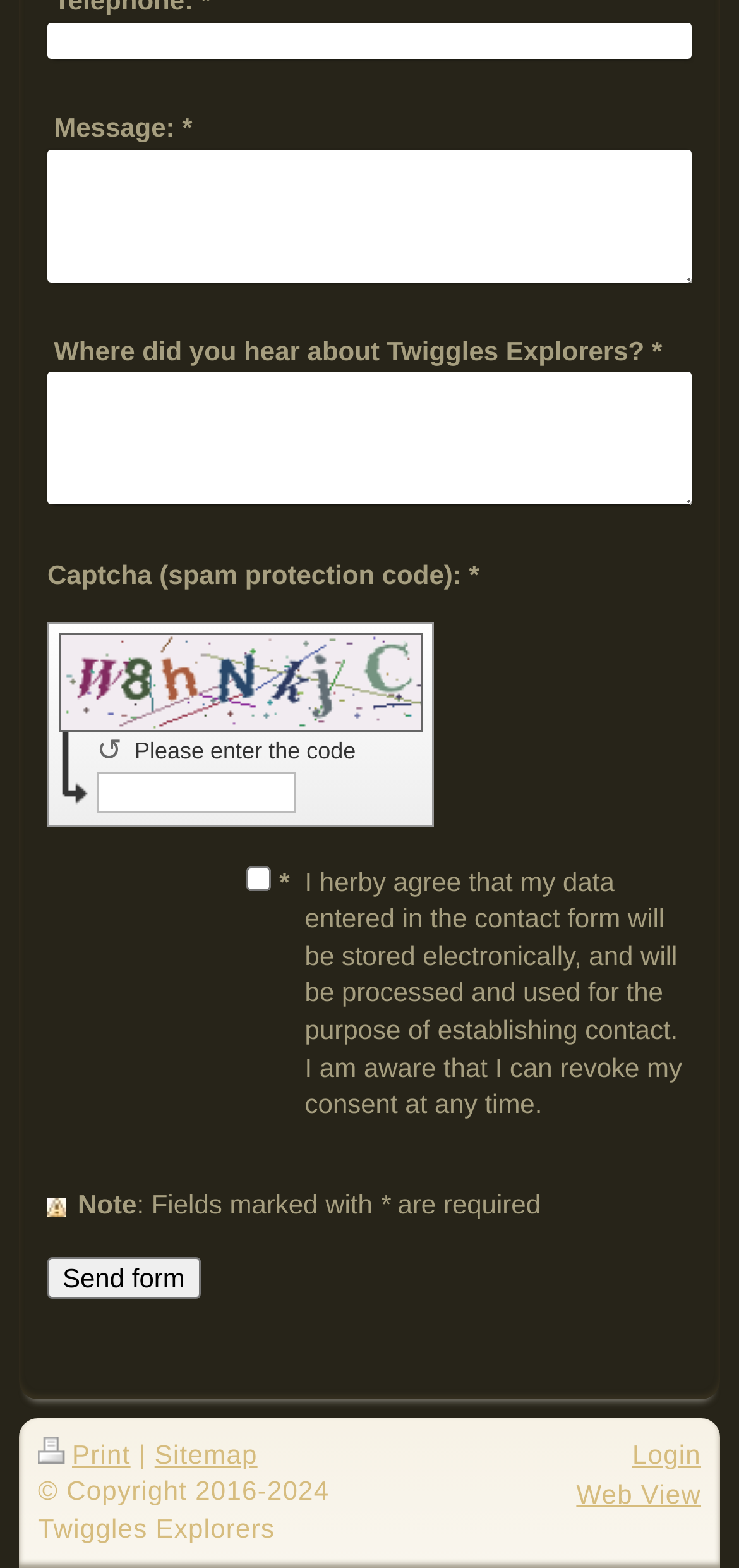Locate the bounding box coordinates of the element that needs to be clicked to carry out the instruction: "Agree to the terms and conditions". The coordinates should be given as four float numbers ranging from 0 to 1, i.e., [left, top, right, bottom].

[0.334, 0.552, 0.368, 0.568]